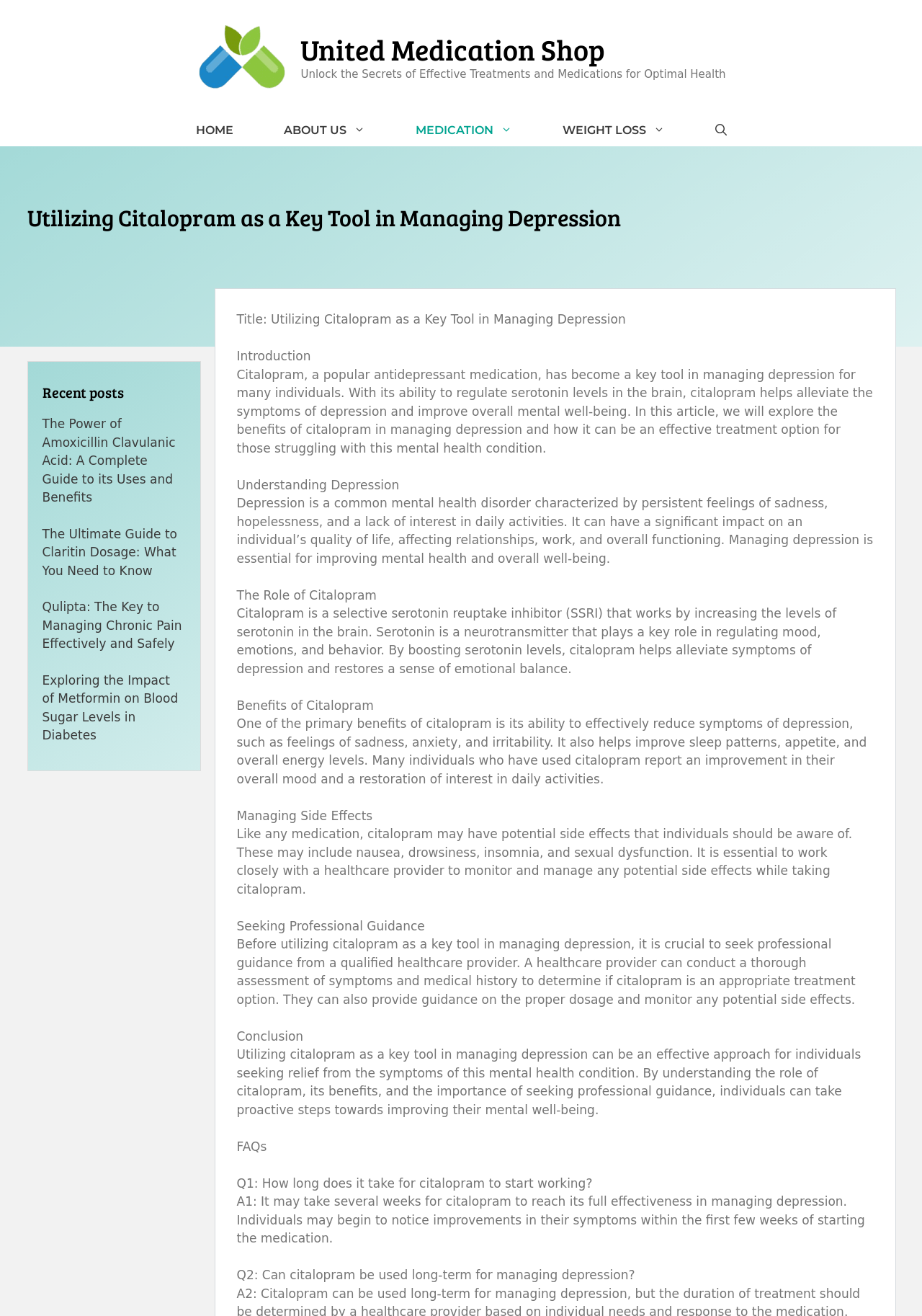Specify the bounding box coordinates (top-left x, top-left y, bottom-right x, bottom-right y) of the UI element in the screenshot that matches this description: Medication

[0.423, 0.087, 0.582, 0.111]